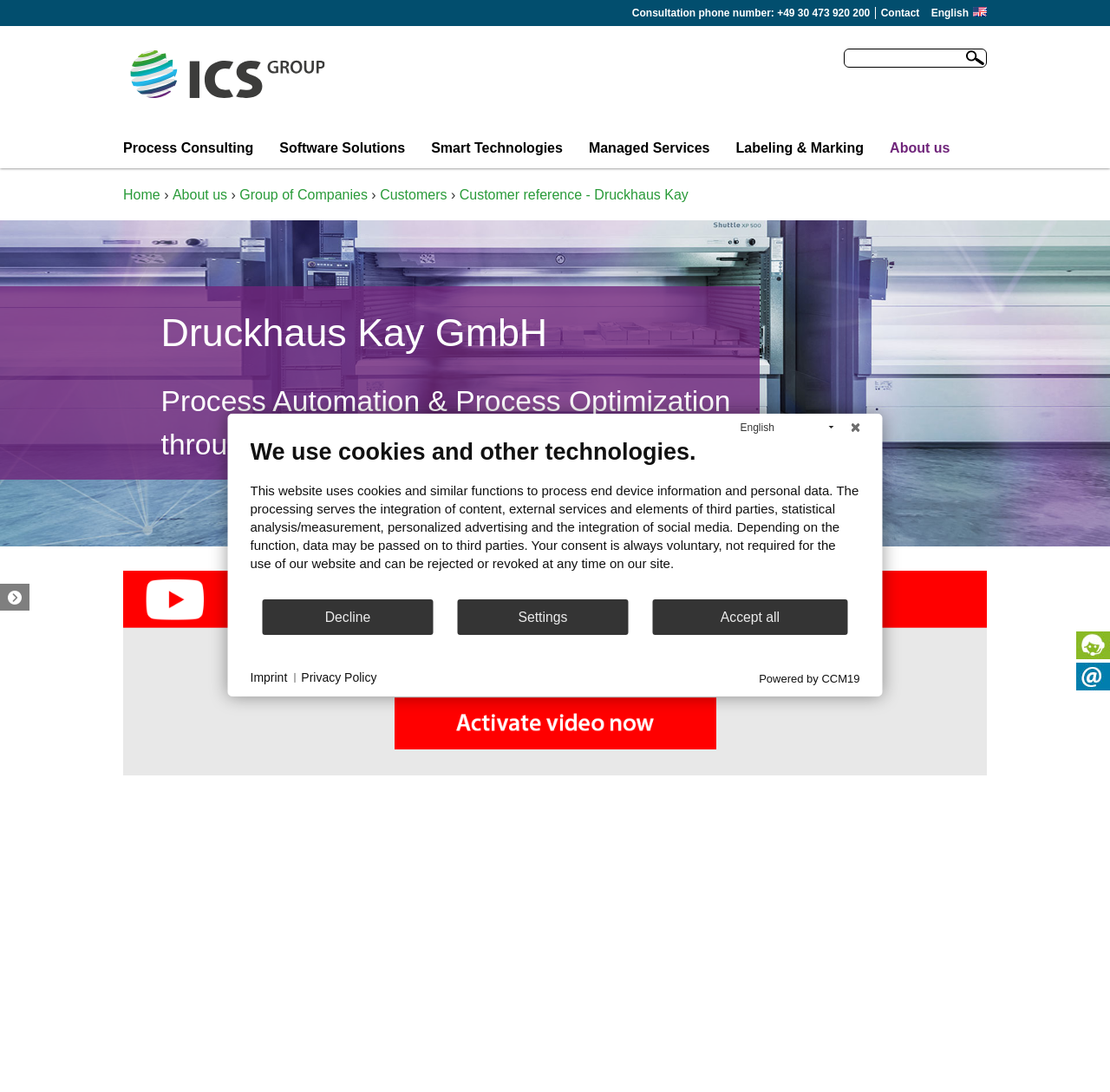Offer an in-depth caption of the entire webpage.

The webpage is about a customer reference for Druckhaus Kay, a company that has automated its work processes and implemented next-day delivery with the help of ICS Group. 

At the top of the page, there are several links, including a consultation phone number, a contact link, and a language selection option with an English flag icon. The ICS Group logo is also located at the top left corner. 

Below the top section, there is a navigation menu with links to various sections, including Process Consulting, Software Solutions, Smart Technologies, Managed Services, Labeling & Marking, and About us. 

The main content of the page is divided into two sections. On the left side, there is an image of Druckhaus Kay GmbH, and on the right side, there are two headings. The first heading is the company name, and the second heading describes the company's process automation and optimization through intelligent warehouse management. 

Below the headings, there is an iframe that takes up most of the page's width. At the bottom of the page, there are links to accept marketing cookies, a button to close a popup, a language selection combobox, and a document with information about cookies and data processing. 

On the right side of the page, there are three links to the customer reference page, each with an accompanying image. Below these links, there is a section with buttons to decline, settings, or accept all cookies. Finally, there are links to the imprint, privacy policy, and a powered by CCM19 statement at the very bottom of the page.